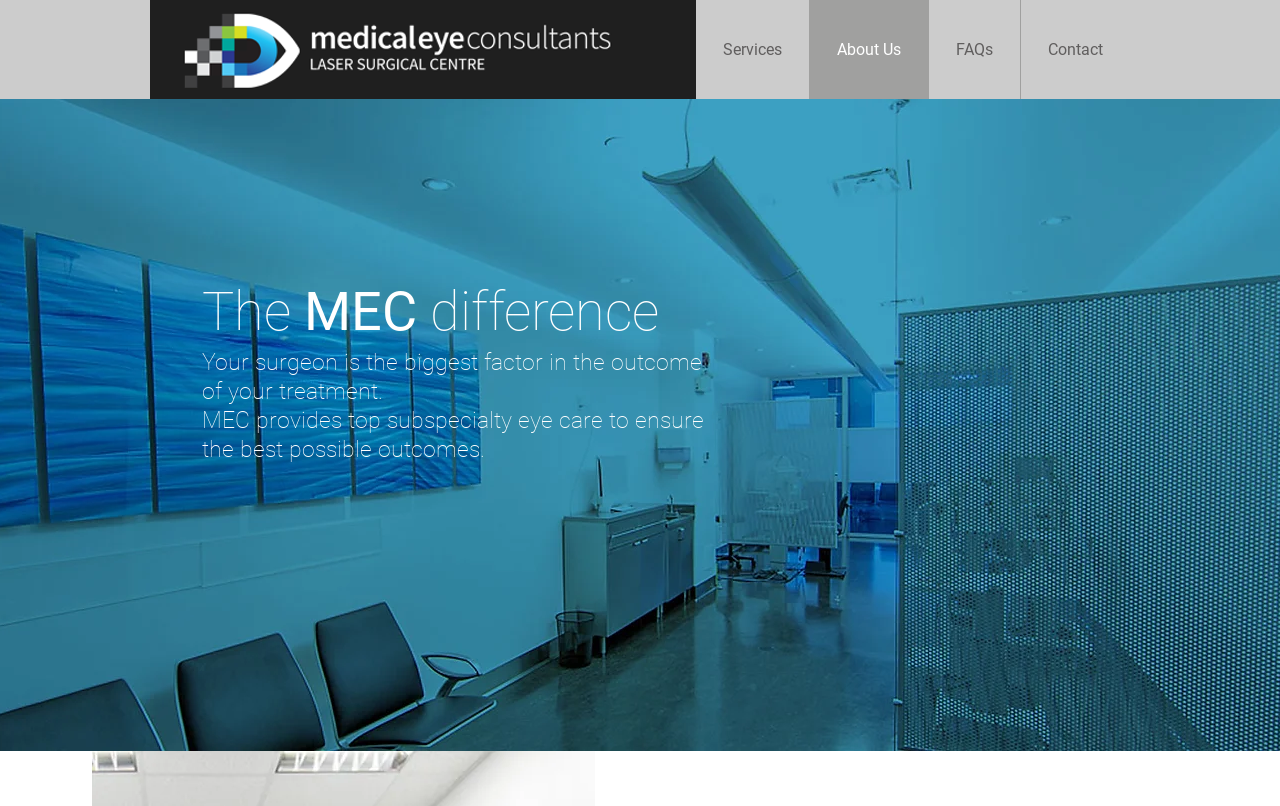Find and generate the main title of the webpage.

The MEC difference